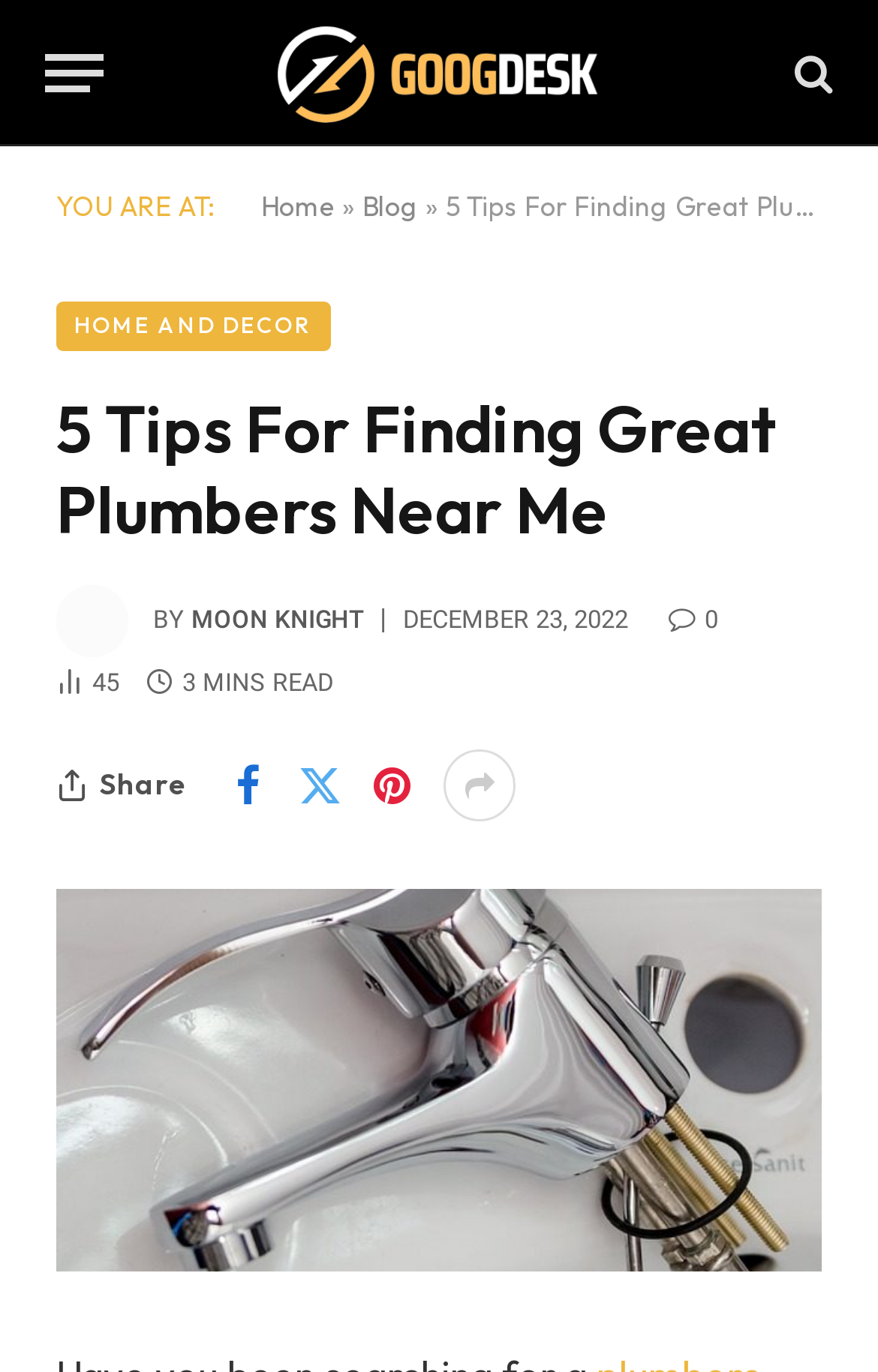Offer a meticulous description of the webpage's structure and content.

This webpage is about finding great plumbers near me. At the top left, there is a menu button. Next to it, there is a link to the website's homepage, "Googdesk", accompanied by an image of the website's logo. On the top right, there is a search icon. Below the top section, there is a navigation bar with links to "Home", "Blog", and "HOME AND DECOR".

The main content of the webpage starts with a heading that reads "5 Tips For Finding Great Plumbers Near Me". Below the heading, there is an image of "Moon Knight". The author's name, "MOON KNIGHT", is displayed next to the image, along with the date "DECEMBER 23, 2022". There is also a counter showing "45 Article Views" and an estimate of "3 MINS READ" for the article.

The article content is not explicitly described in the accessibility tree, but it is likely to be a list of tips for finding great plumbers near me, given the title. At the bottom of the article, there are social media sharing links and a link to the article category, "Plumbers Near Me", which is accompanied by an image.